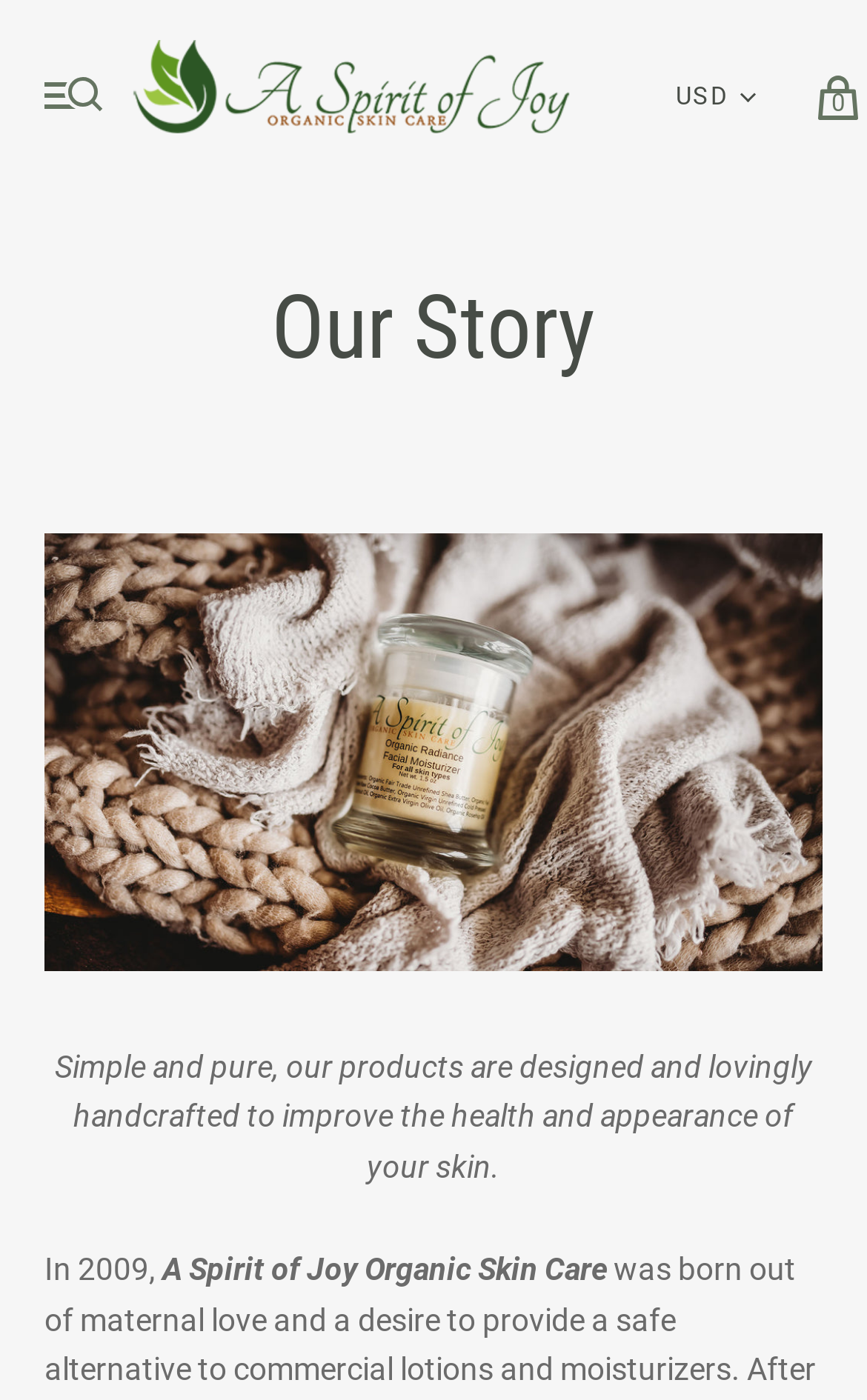Identify the bounding box for the UI element specified in this description: "parent_node: USD". The coordinates must be four float numbers between 0 and 1, formatted as [left, top, right, bottom].

[0.146, 0.029, 0.659, 0.111]